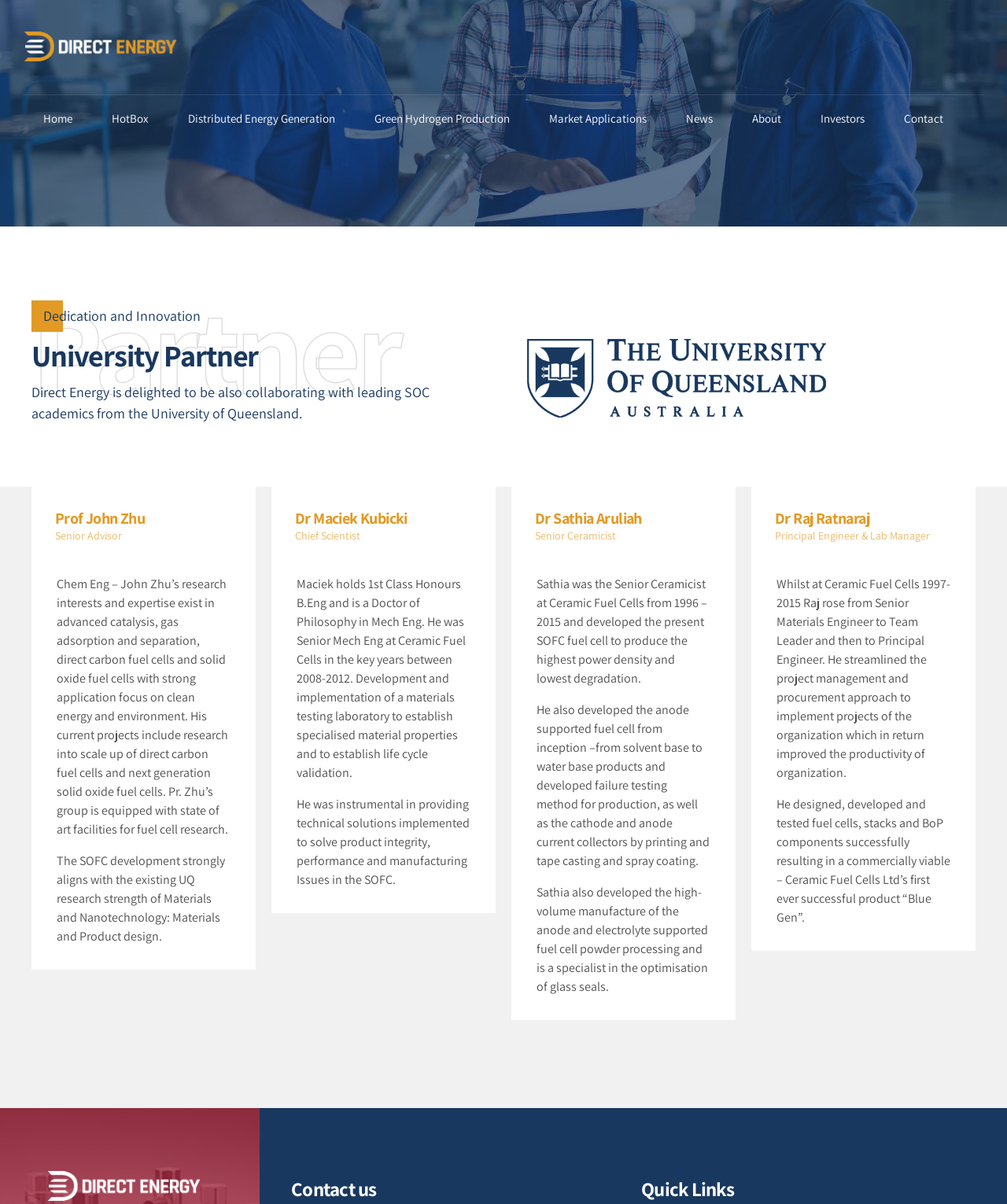Please find the bounding box coordinates of the section that needs to be clicked to achieve this instruction: "View the 'Our Technology' page".

[0.167, 0.156, 0.339, 0.178]